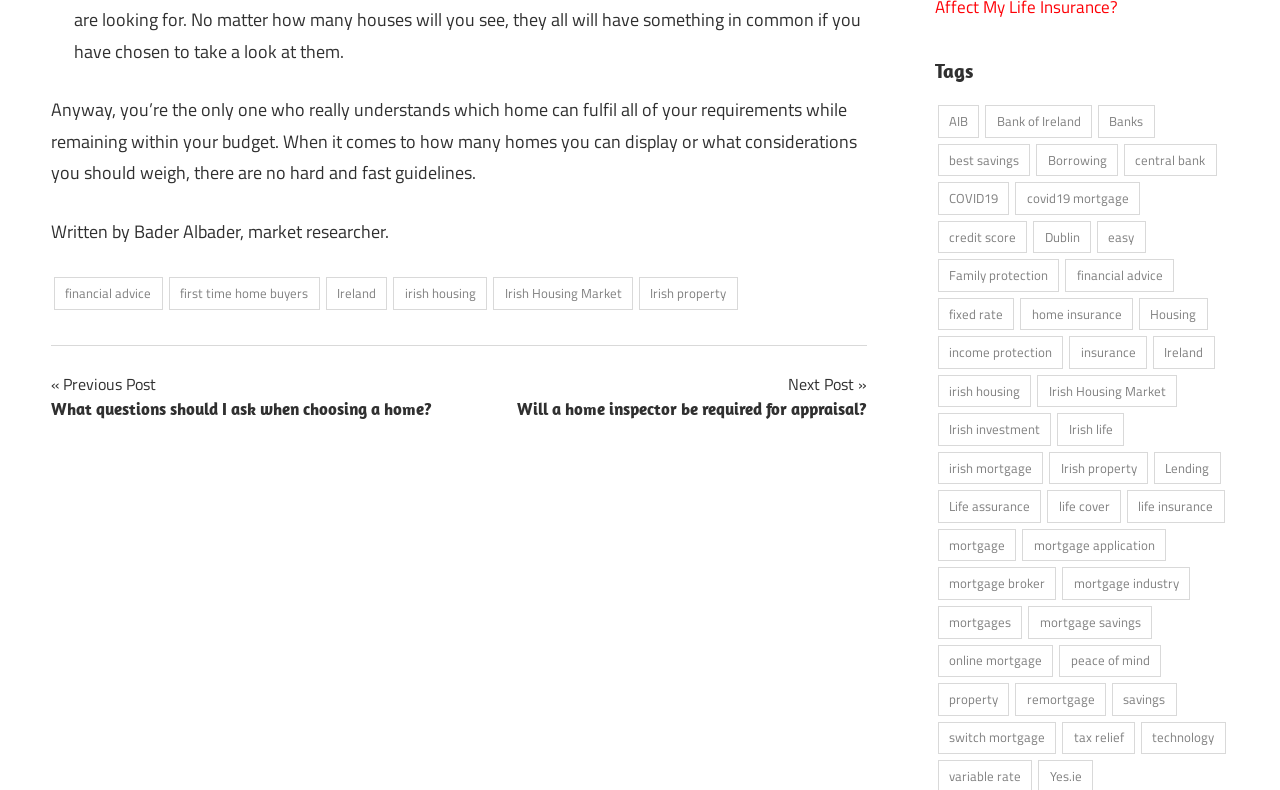Locate the bounding box coordinates of the item that should be clicked to fulfill the instruction: "Check the post dated April 28, 2024".

None